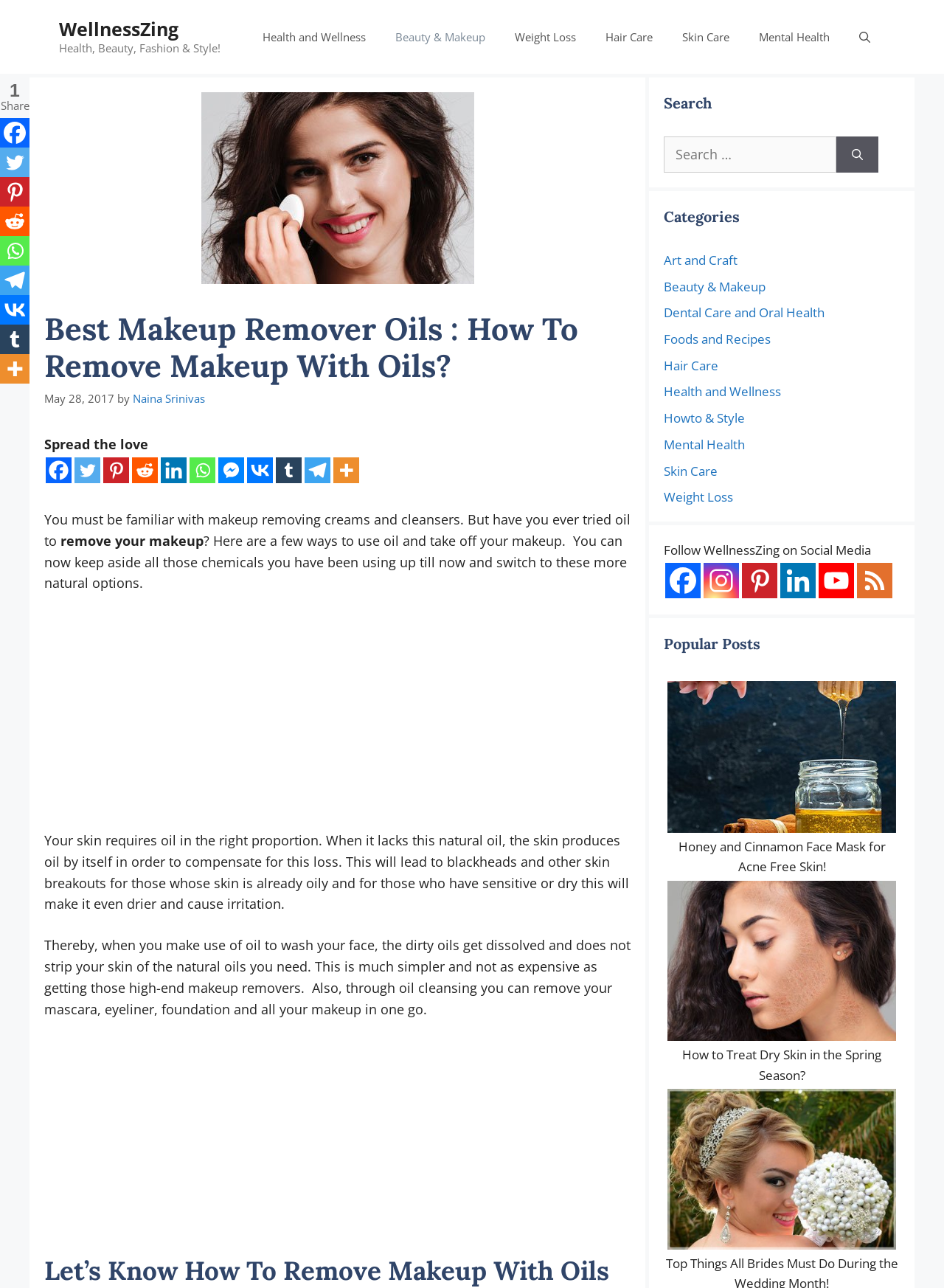Locate the bounding box coordinates of the segment that needs to be clicked to meet this instruction: "Read the article 'Best Makeup Remover Oils : How To Remove Makeup With Oils?'".

[0.047, 0.241, 0.668, 0.299]